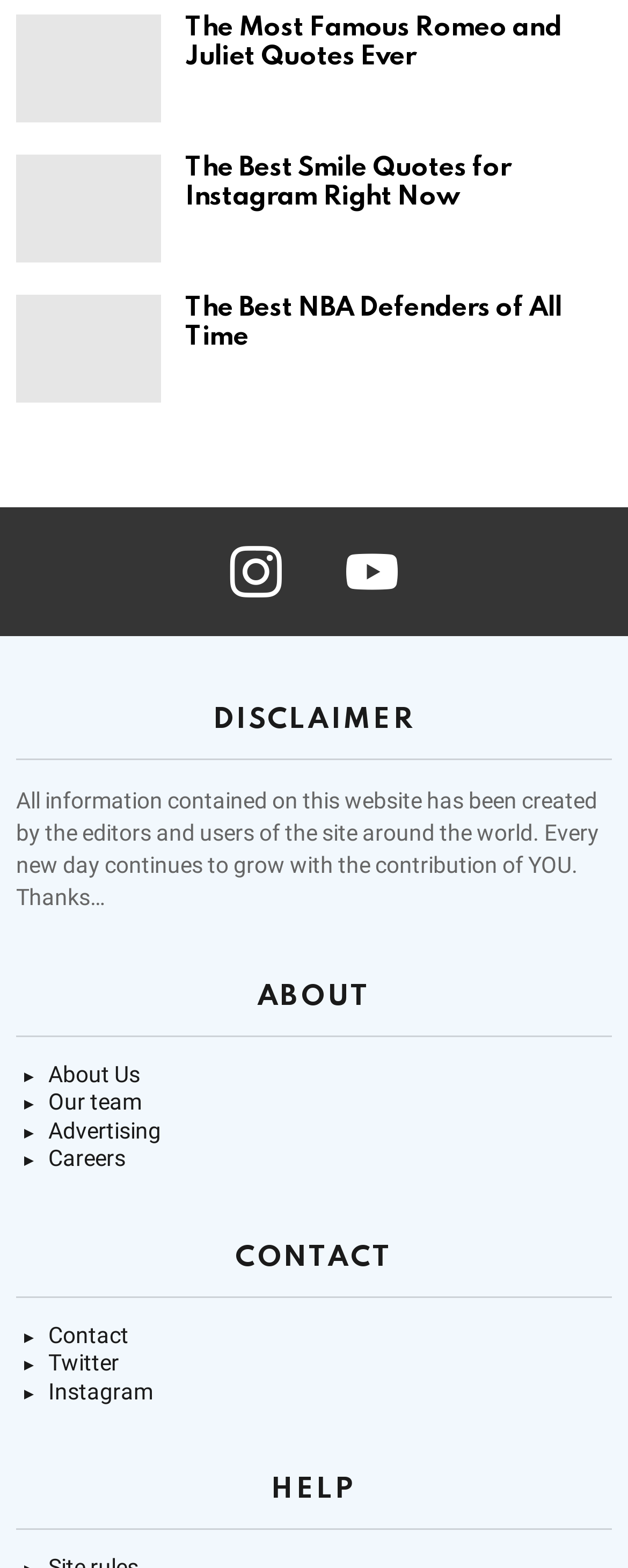Please identify the coordinates of the bounding box that should be clicked to fulfill this instruction: "Open Instagram".

[0.367, 0.348, 0.449, 0.381]